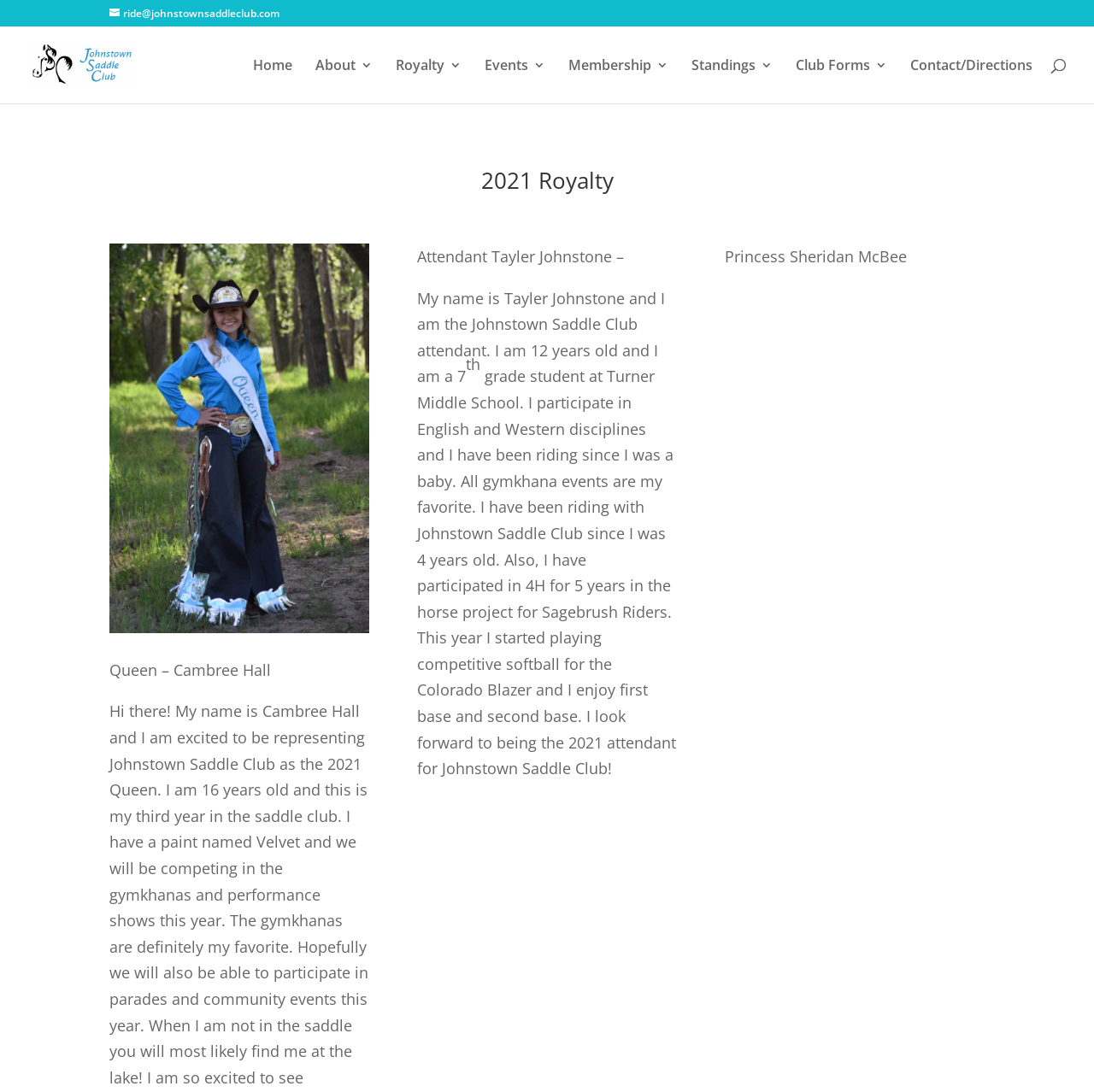What is the name of the attendant?
Examine the webpage screenshot and provide an in-depth answer to the question.

I found the answer by looking at the text description of the element with bounding box coordinates [0.381, 0.225, 0.57, 0.244], which says 'Attendant Tayler Johnstone –'.